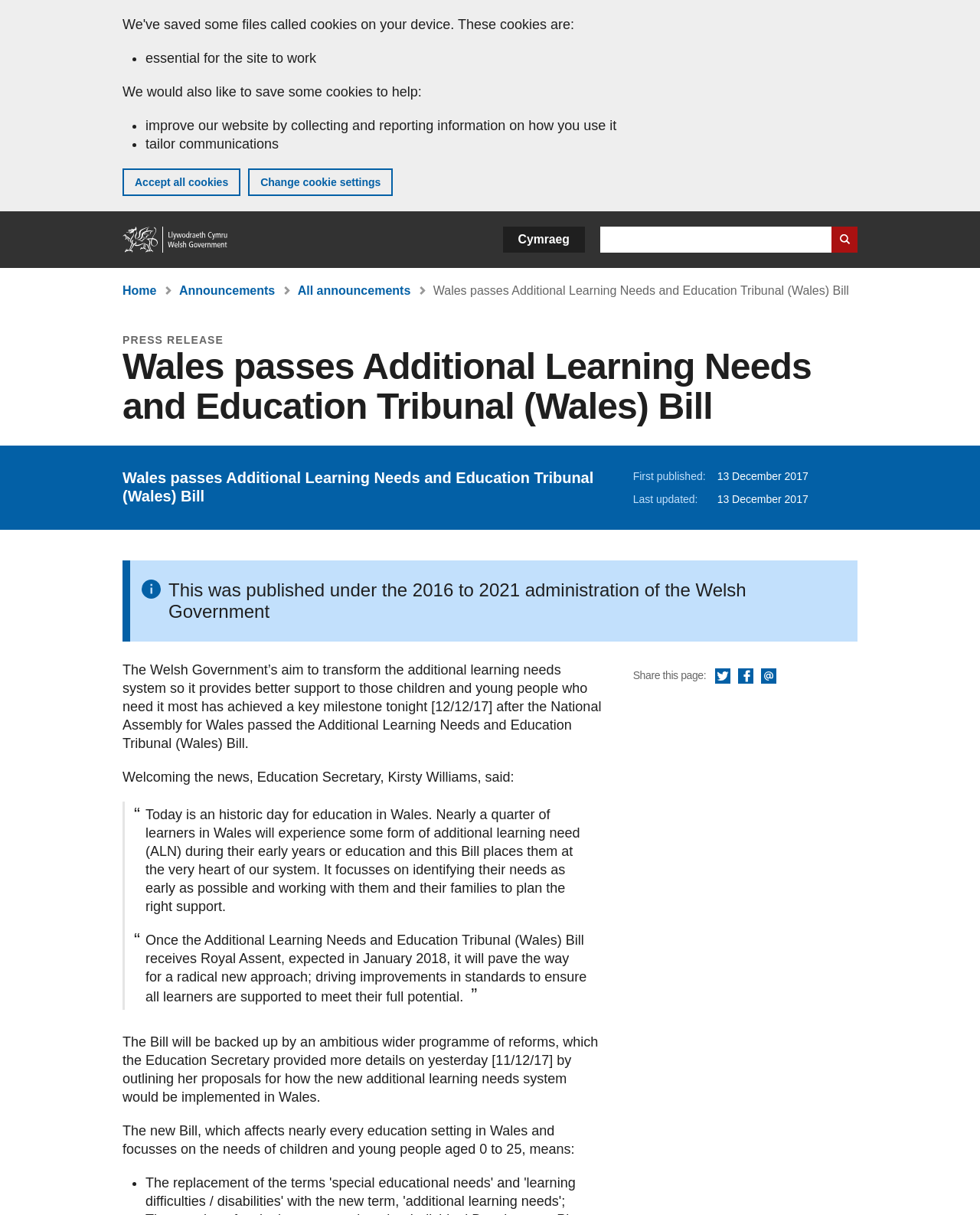Answer the question with a brief word or phrase:
What is the expected timeline for the Bill to receive Royal Assent?

January 2018